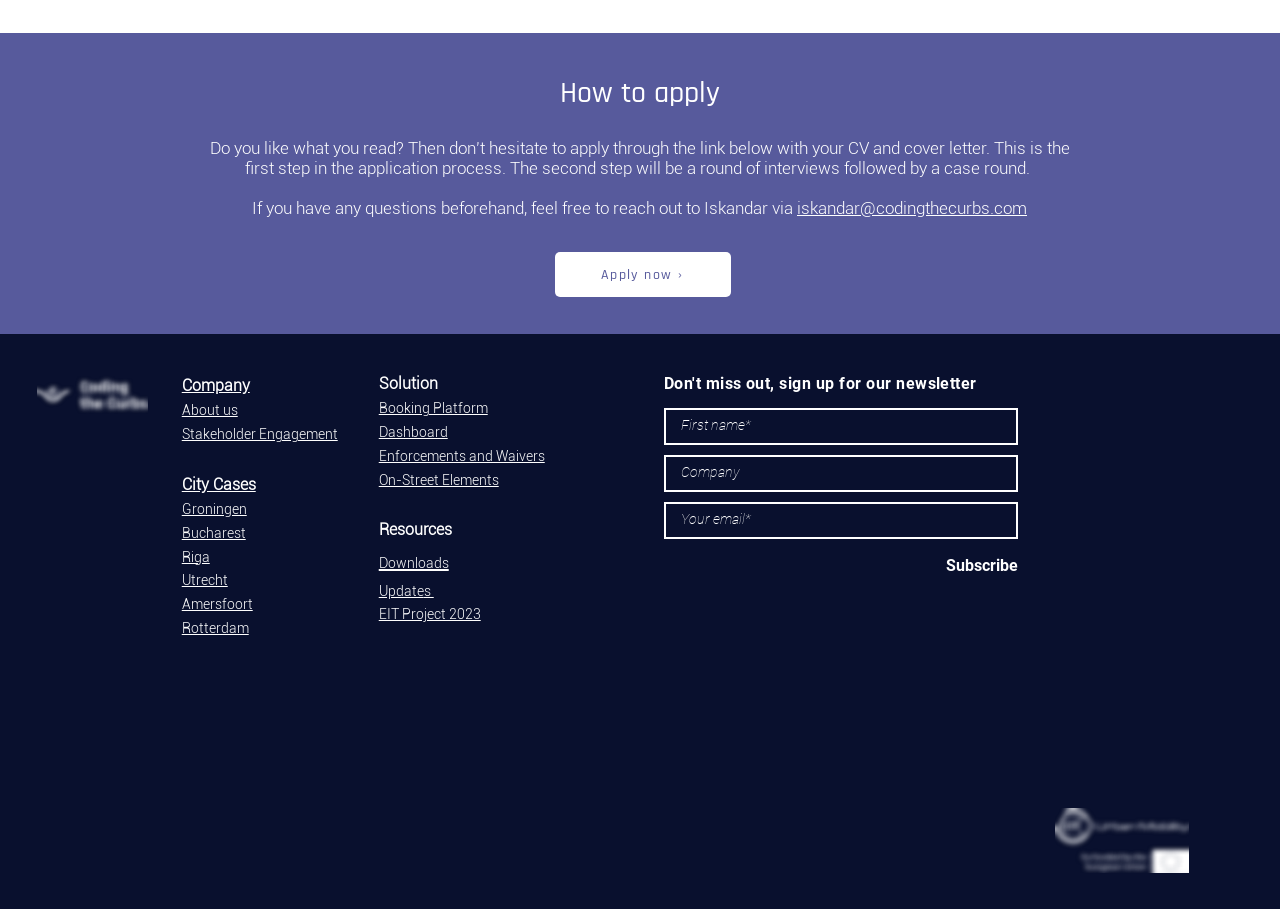Given the following UI element description: "English", find the bounding box coordinates in the webpage screenshot.

None